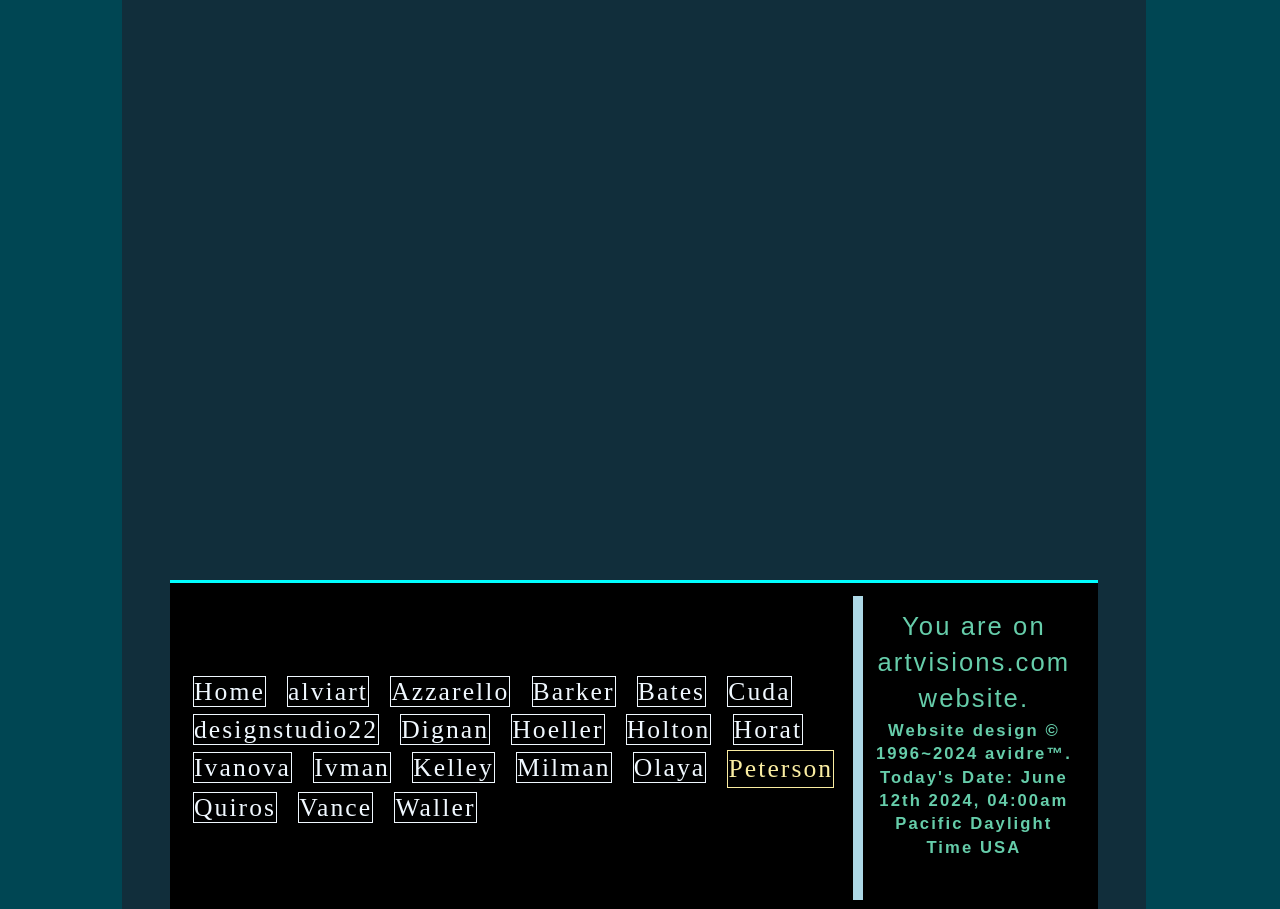Using the information from the screenshot, answer the following question thoroughly:
What is the name of the website?

I determined the answer by looking at the static text element with the content 'You are on artvisions.com website.' which indicates the name of the current website.